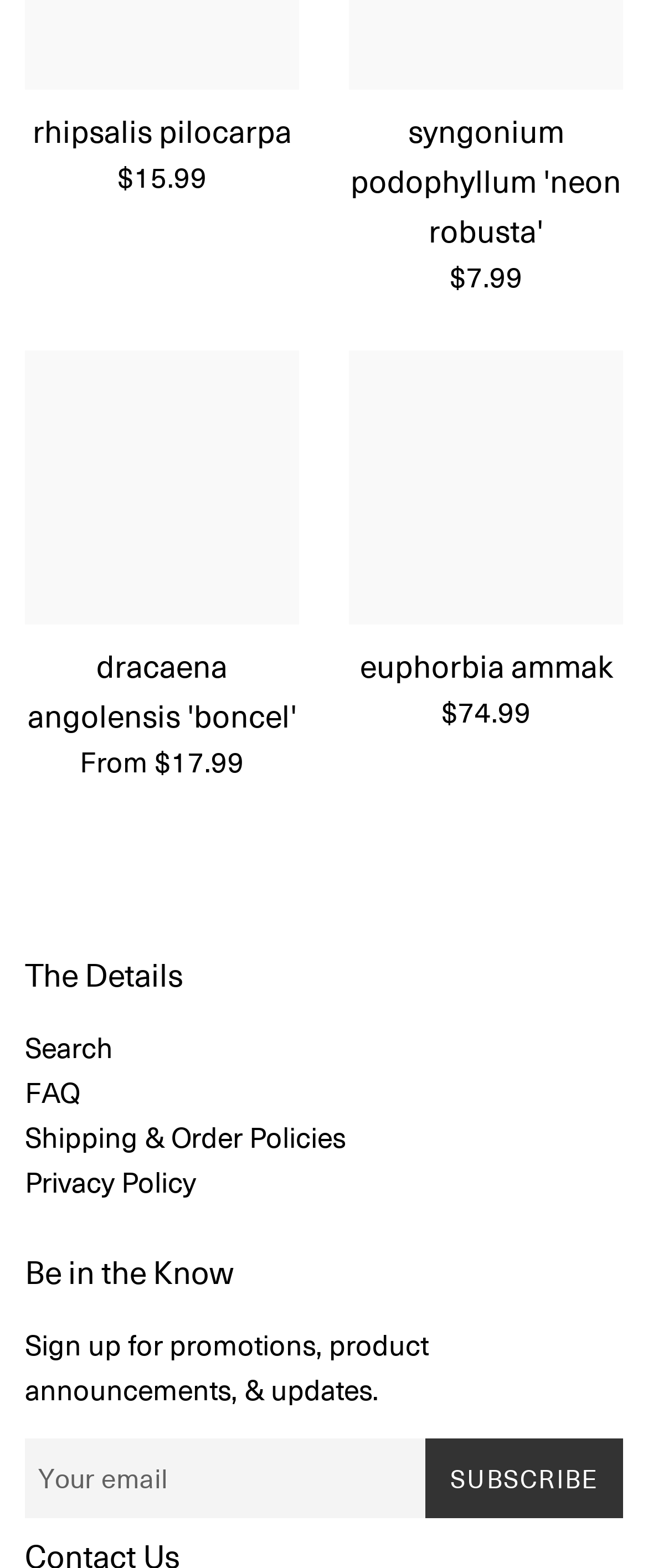Look at the image and write a detailed answer to the question: 
What is the name of the plant with the price of $7.99?

The name of the plant with the price of $7.99 can be found by looking at the link element with the OCR text 'syngonium podophyllum 'neon robusta'' which is located near the StaticText element with the OCR text '$7.99'.